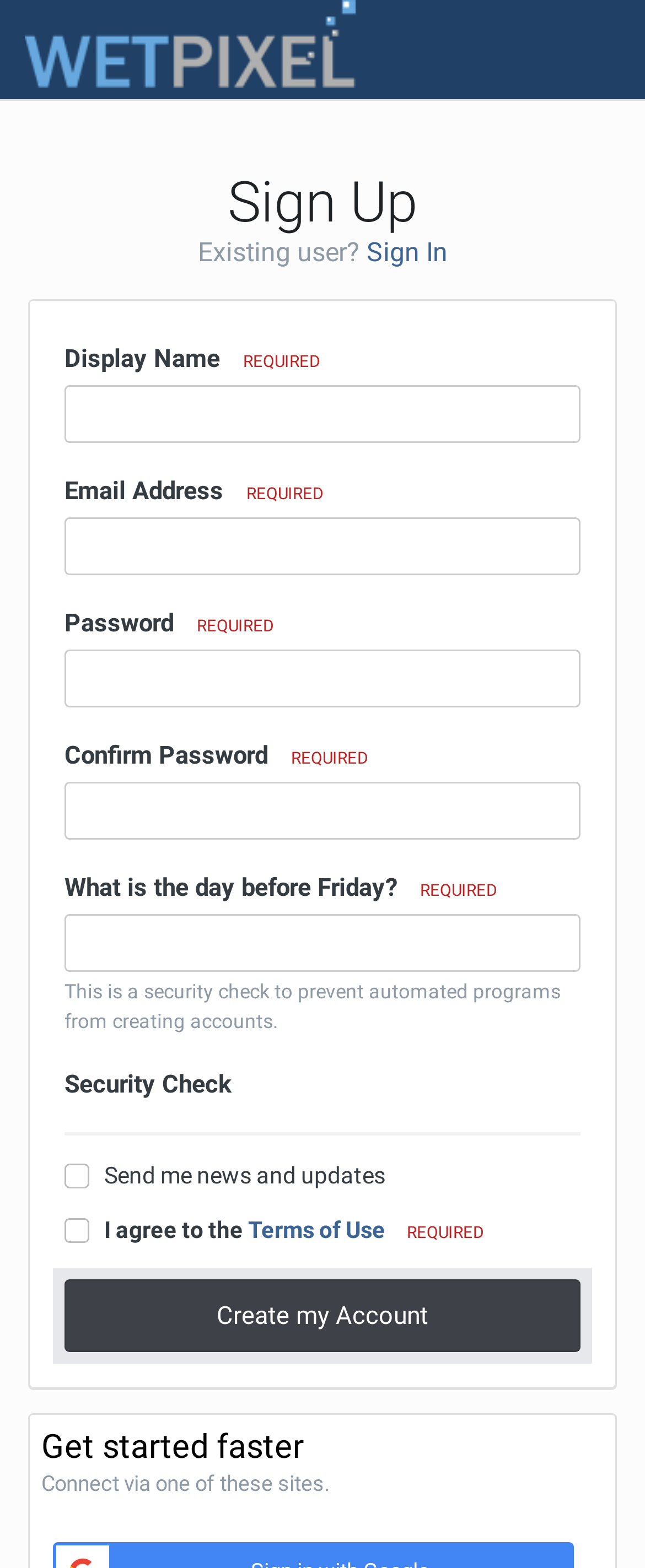Look at the image and give a detailed response to the following question: What is the security check question?

The security check question is located below the password fields and is intended to prevent automated programs from creating accounts. The question is 'What is the day before Friday?' and users are required to answer it to proceed with registration.